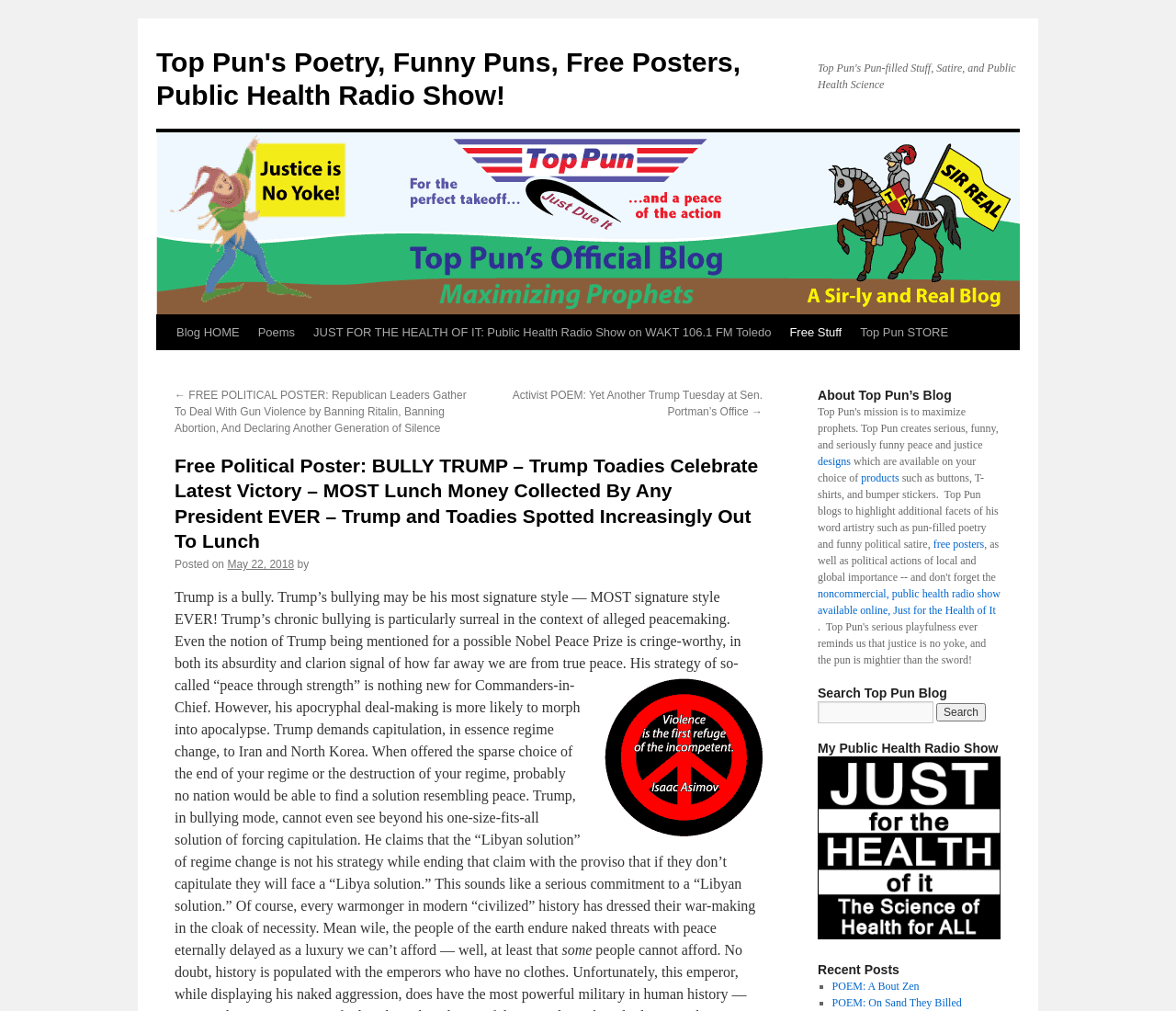Determine the bounding box coordinates of the area to click in order to meet this instruction: "Go to the 'Top Pun STORE'".

[0.724, 0.312, 0.814, 0.346]